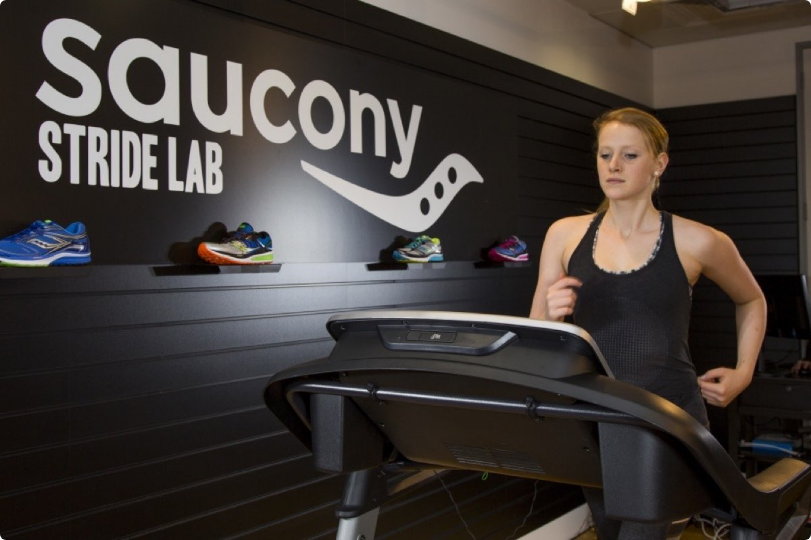Give a detailed account of what is happening in the image.

In this dynamic image, a woman is observed running on a treadmill inside the Saucony Stride Lab, an establishment dedicated to promoting the proper fitting and performance of running shoes. The backdrop features a prominent black wall adorned with the Saucony logo and the phrase "STRIDE LAB," symbolizing the brand's commitment to running innovation. 

Above her on a sleek shelf, various running shoes showcase different styles and colors, representing the latest in running technology. The woman appears focused and engaged in her workout, dressed in a fitted black tank top, exuding an air of determination and athleticism. This setting reflects a blend of fitness and performance, emblematic of the supportive environment that encourages individuals to enhance their running experience.